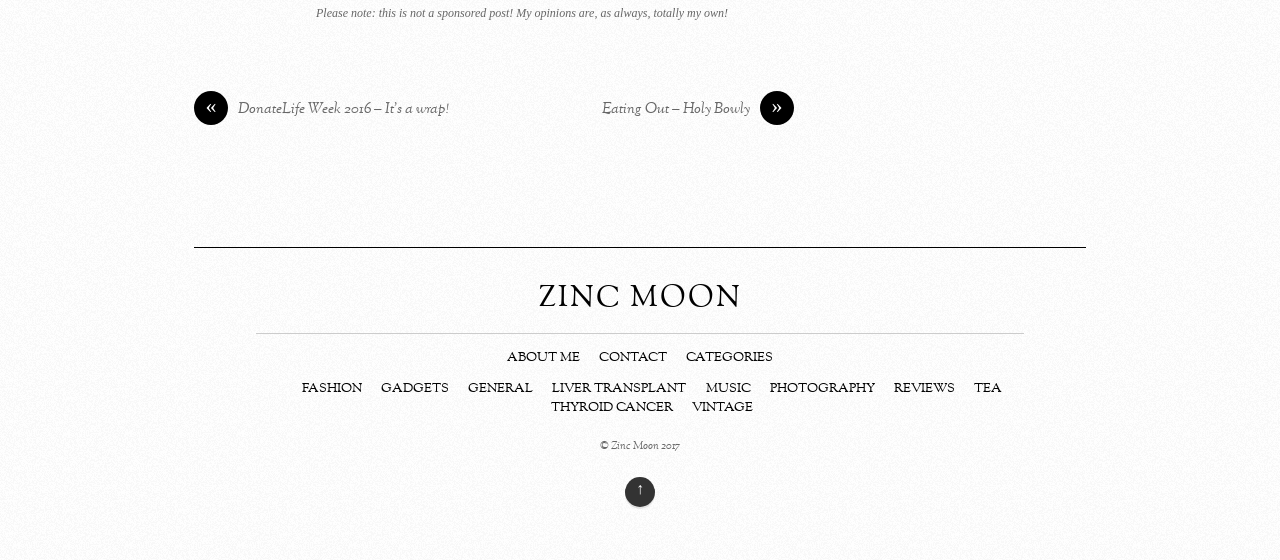Please identify the coordinates of the bounding box that should be clicked to fulfill this instruction: "go to DonateLife Week 2016".

[0.152, 0.176, 0.372, 0.215]